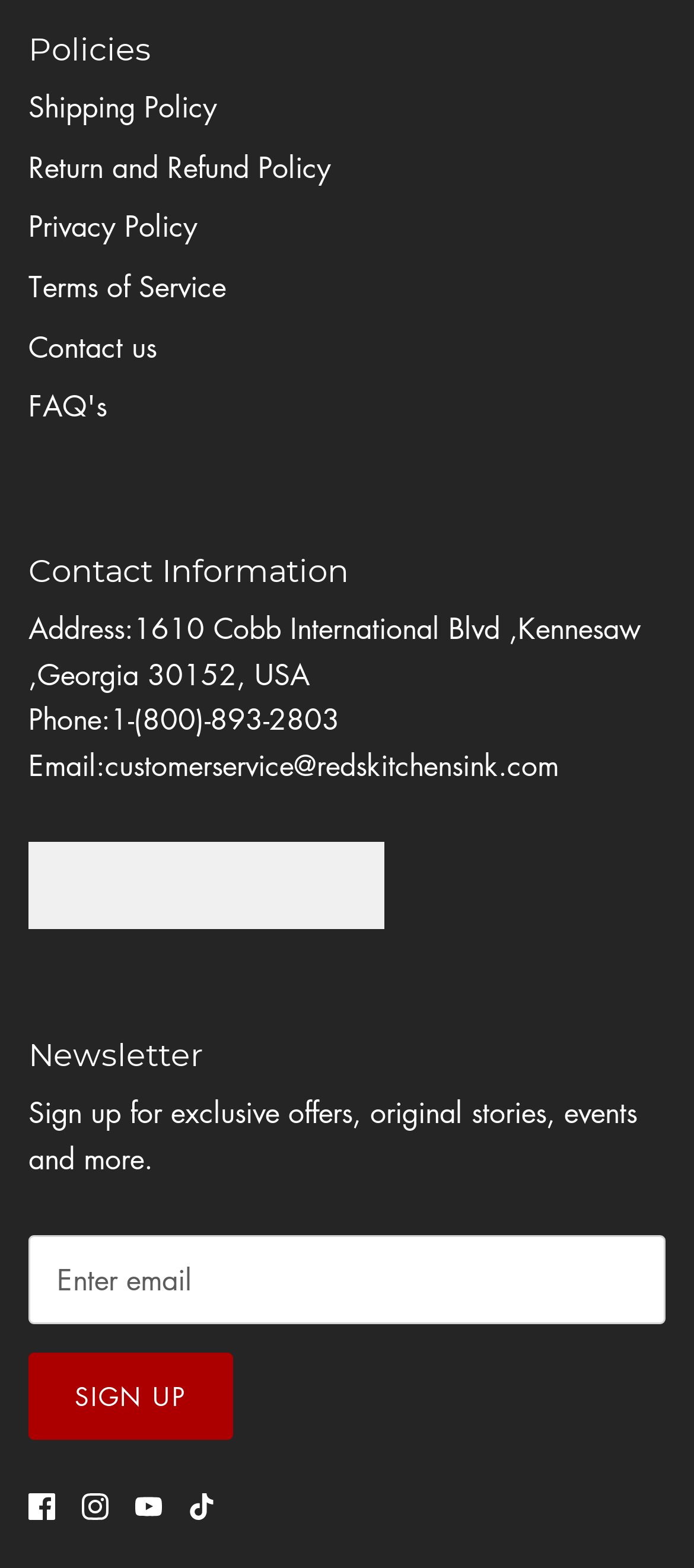What is the company's phone number?
Refer to the image and provide a one-word or short phrase answer.

1-(800)-893-2803